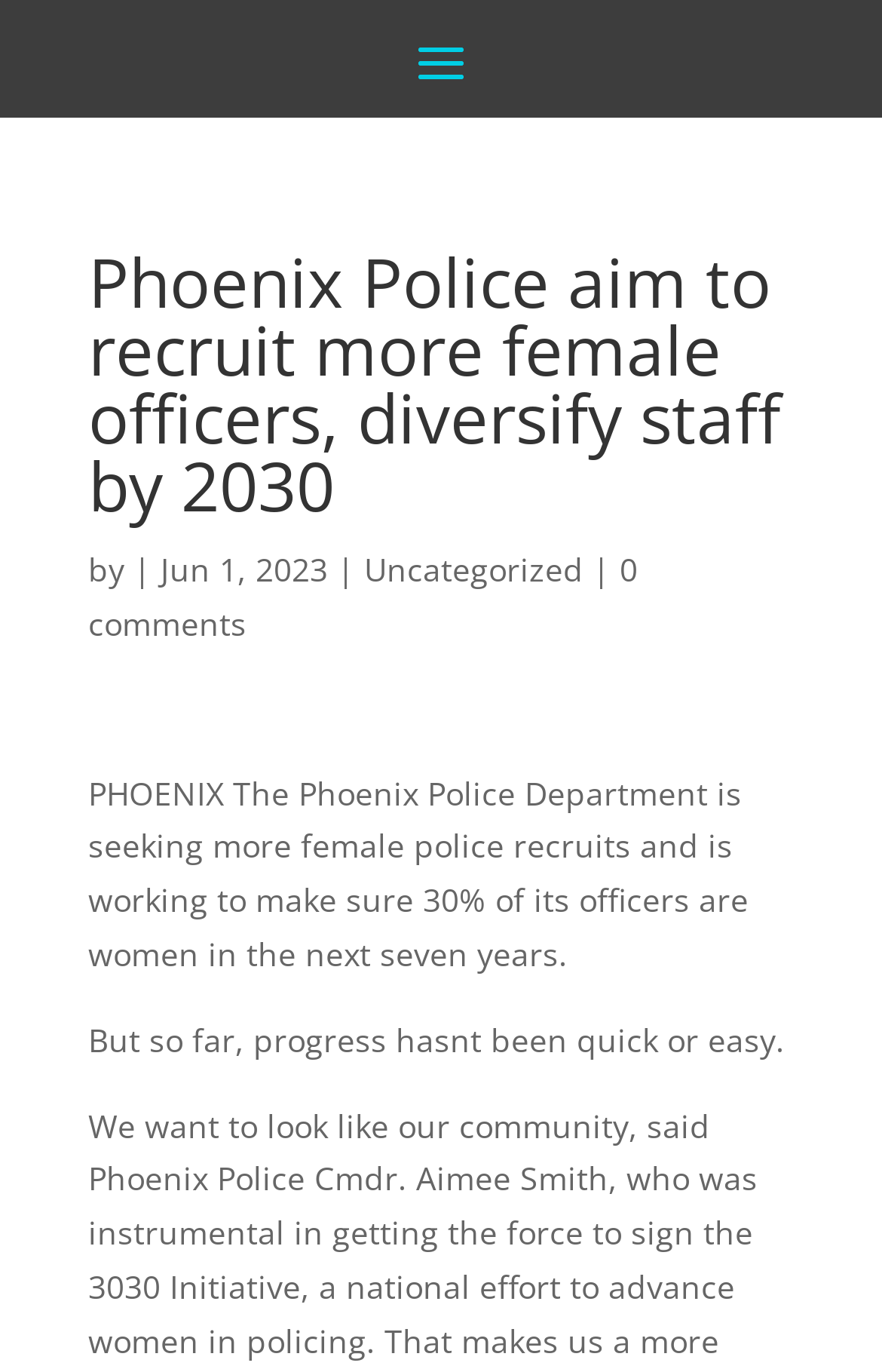Create an elaborate caption that covers all aspects of the webpage.

The webpage appears to be a news article about the Phoenix Police Department's efforts to recruit more female officers and diversify its staff. At the top of the page, there is a heading that reads "Phoenix Police aim to recruit more female officers, diversify staff by 2030". Below the heading, there is a date "Jun 1, 2023" followed by a vertical bar and a link to the category "Uncategorized". To the right of the date, there is a link that reads "0 comments".

The main content of the article starts below the heading and date section. The first paragraph reads "PHOENIX The Phoenix Police Department is seeking more female police recruits and is working to make sure 30% of its officers are women in the next seven years." The second paragraph is positioned below the first one and states "But so far, progress hasn't been quick or easy."